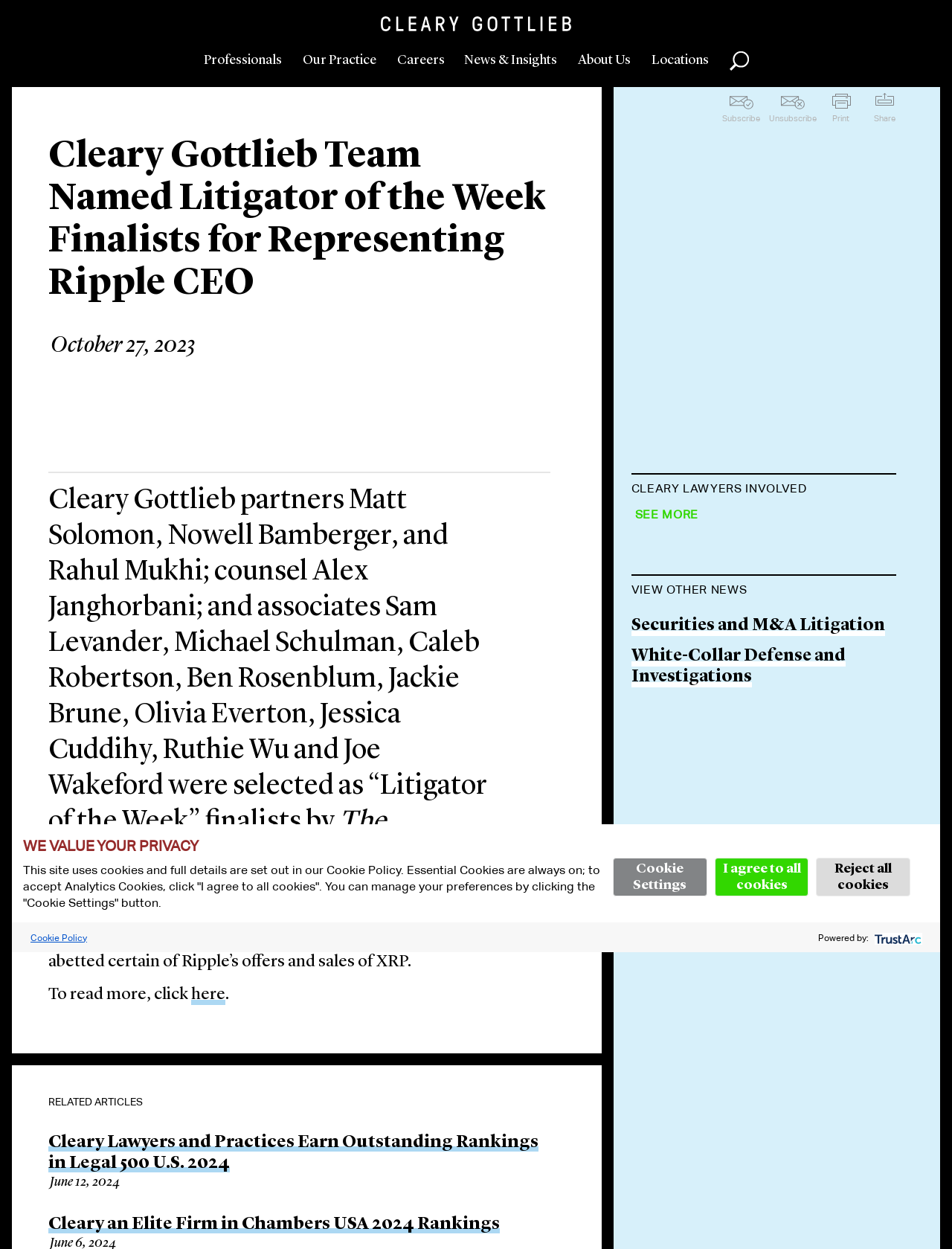Provide the bounding box coordinates for the UI element that is described by this text: "Nowell D. Bamberger". The coordinates should be in the form of four float numbers between 0 and 1: [left, top, right, bottom].

[0.663, 0.453, 0.845, 0.469]